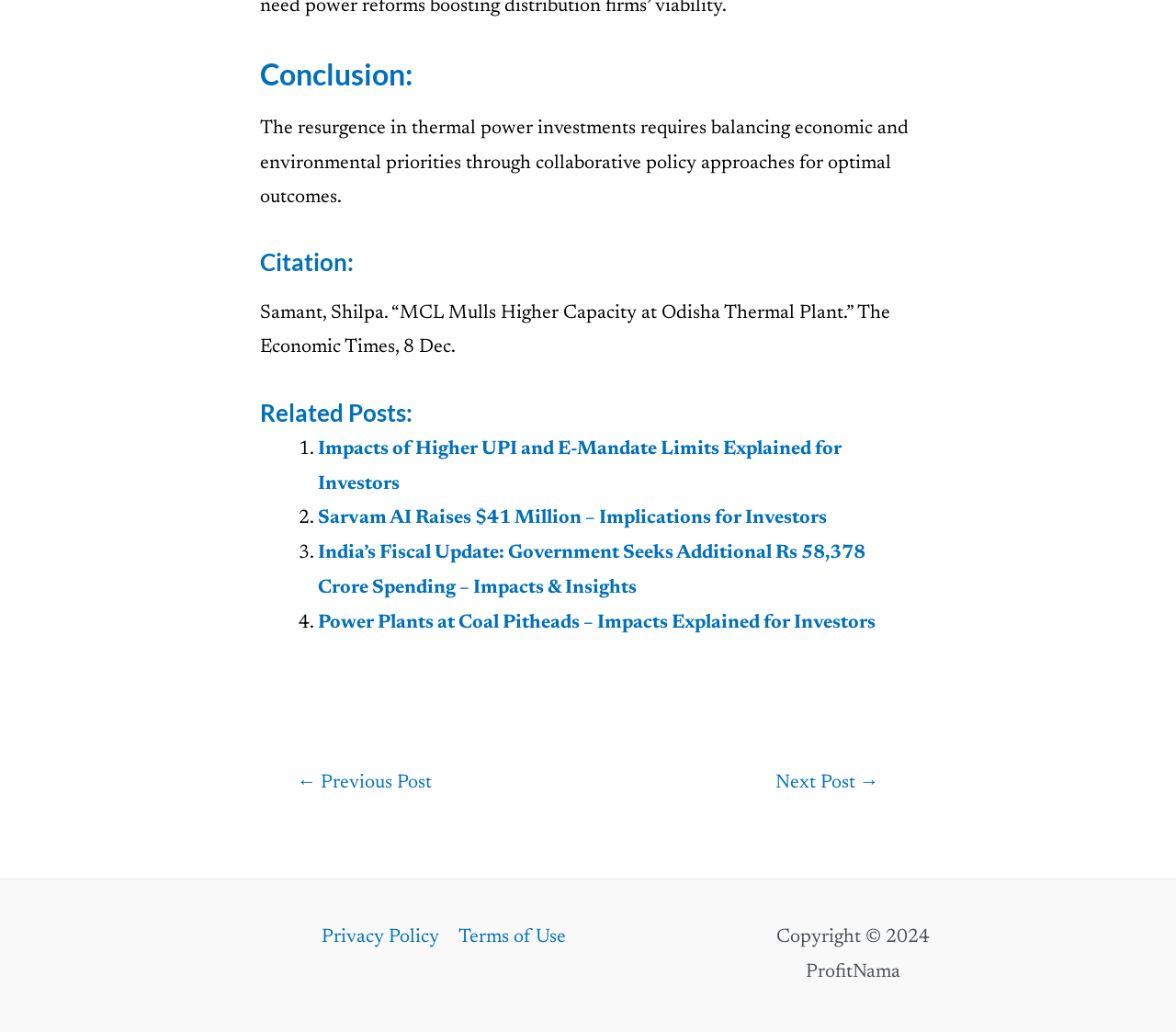What is the citation source?
By examining the image, provide a one-word or phrase answer.

The Economic Times